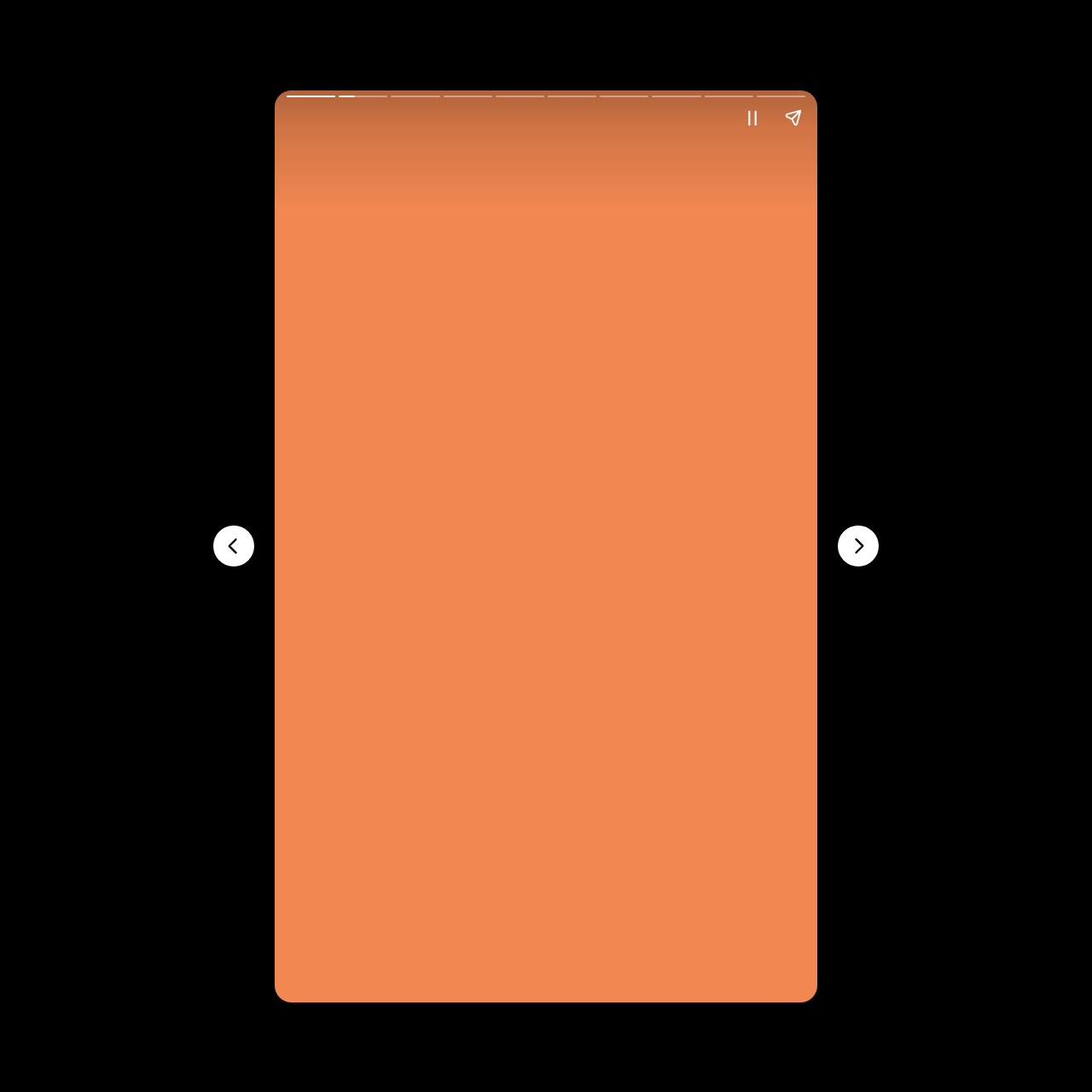Answer the following query with a single word or phrase:
Where is the 'Share story' button located?

Top-right